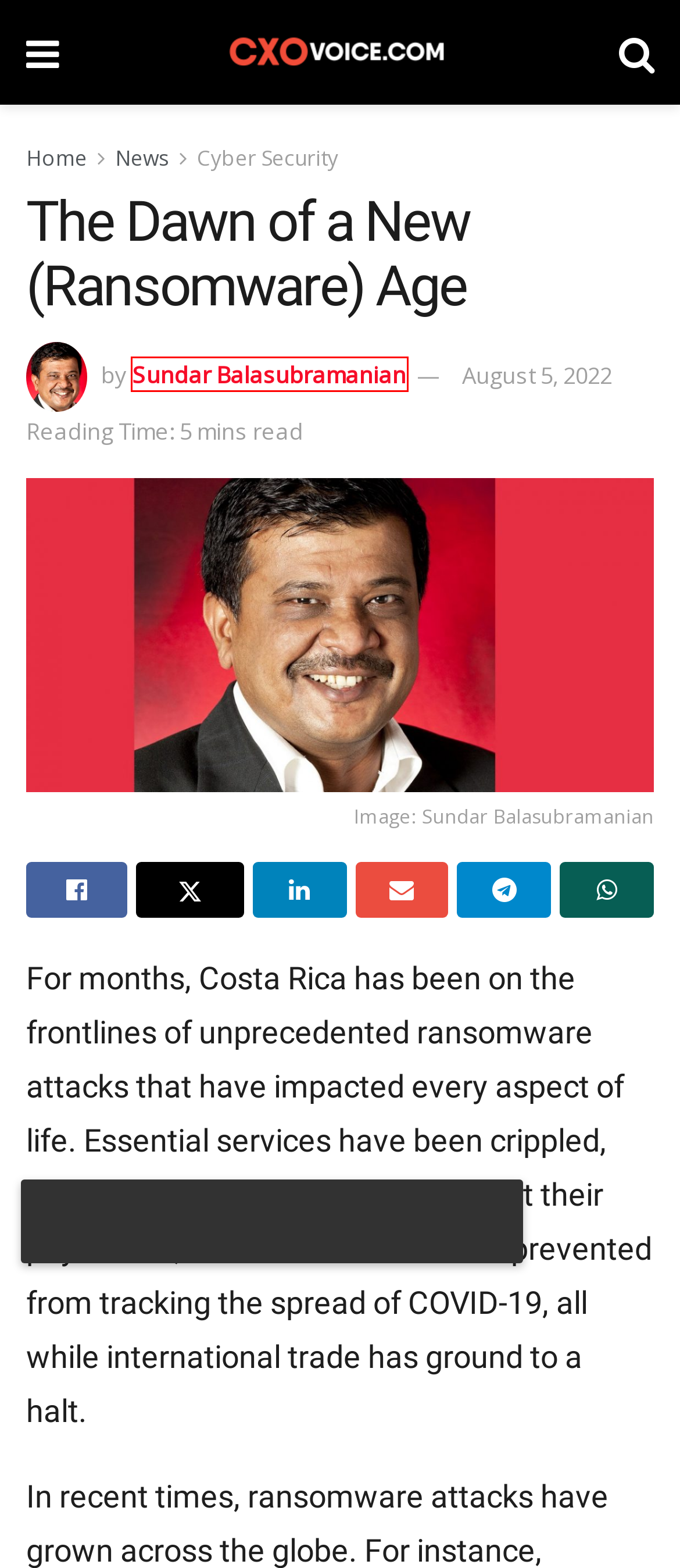Given a webpage screenshot featuring a red rectangle around a UI element, please determine the best description for the new webpage that appears after the element within the bounding box is clicked. The options are:
A. Hackers accessed employees' data in ransomware attack: The Guardian
B. T-Mobile data breach, 37 mn customer's data stolen
C. Sundar Balasubramanian, Author at Leaders Talk and Latest Tech News | CXO VOICE
D. News
E. Leaders Talk and Latest Tech News | CXO VOICE
F. Nikkiso Clean Energy & Industrial Gases Group Announces CEO Transition
G. Cyber Security
H. Three Rising Trends in the Future of Work and Collaboration

C